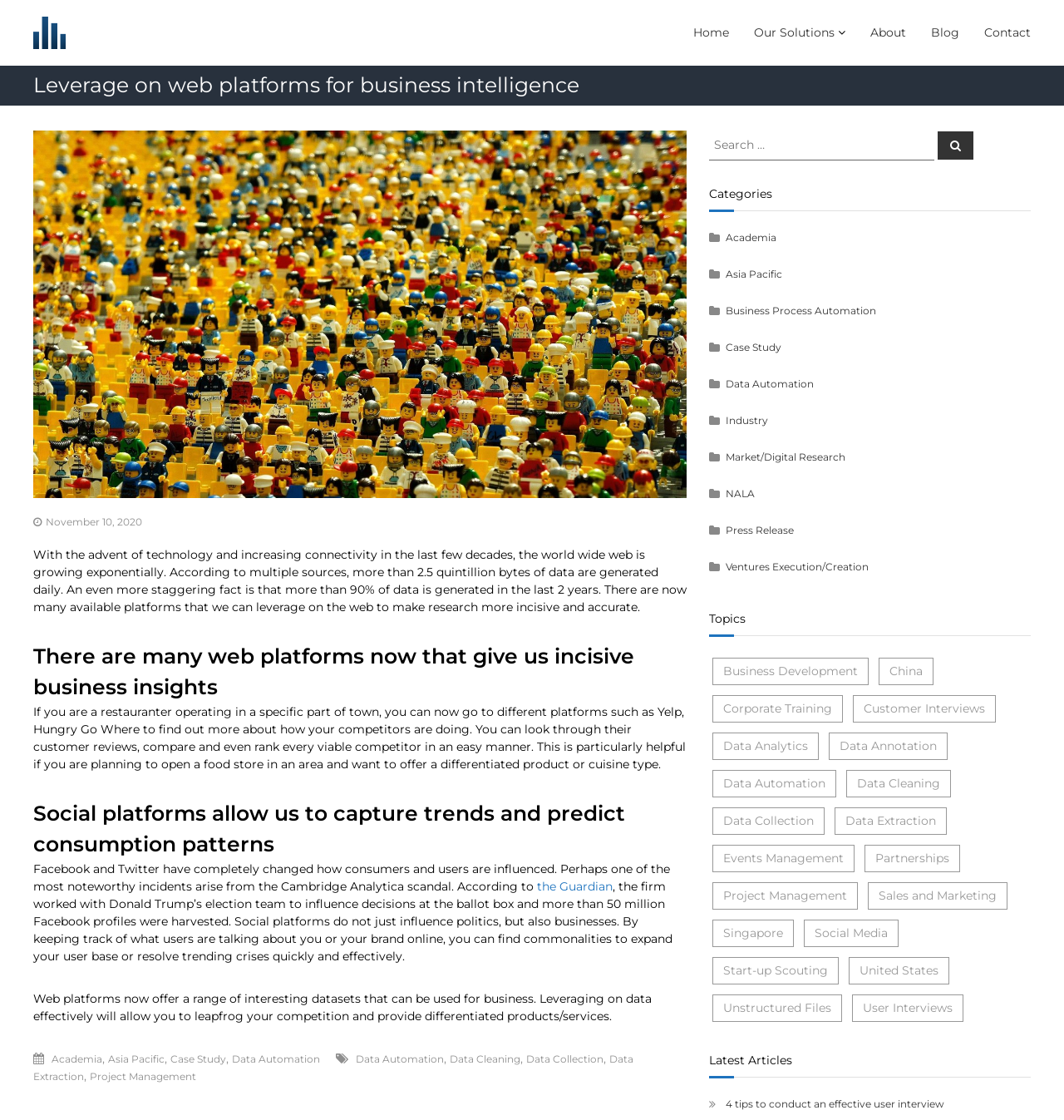Generate an in-depth caption that captures all aspects of the webpage.

This webpage is about leveraging web platforms for business intelligence. At the top, there is a logo of "Techsumption" with a link to the website. Below the logo, there is a heading that reads "Leverage on web platforms for business intelligence" and a brief description of the article. 

On the top right side, there is a navigation menu with links to "Home", "Our Solutions", "About", "Blog", and "Contact". 

The main content of the webpage is an article that discusses the importance of web platforms in business analysis and research. The article is divided into several sections, each with a heading and a brief description. The sections include "There are many web platforms now that give us incisive business insights", "Social platforms allow us to capture trends and predict consumption patterns", and "Web platforms now offer a range of interesting datasets that can be used for business". 

Throughout the article, there are links to external sources, such as "the Guardian", and internal links to other articles on the website. 

On the right side of the webpage, there is a search bar with a button to search for specific topics. Below the search bar, there are categories and topics related to business intelligence, data automation, and market research. Each category and topic has a link to a list of related articles. 

At the bottom of the webpage, there is a footer with links to various topics, including academia, Asia Pacific, case studies, and data automation.